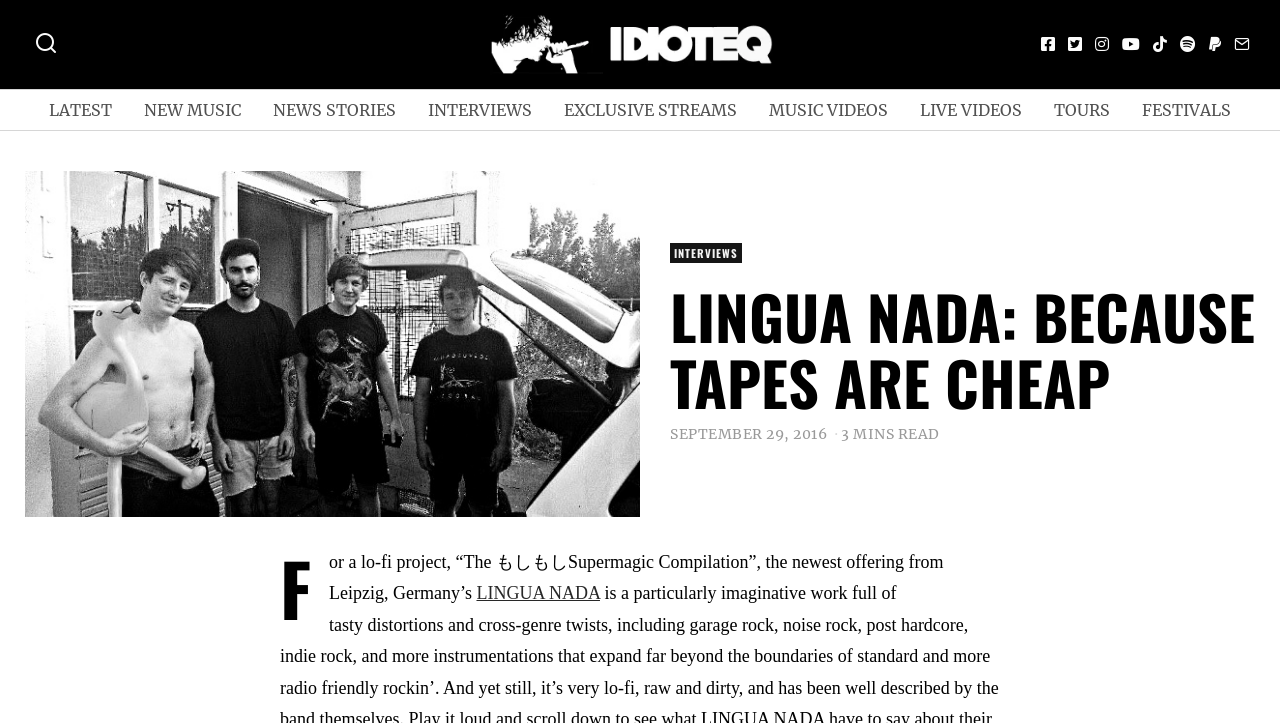By analyzing the image, answer the following question with a detailed response: What is the estimated reading time of the article?

I found the estimated reading time by looking at the static text element next to the date, which displays the text '3 MINS READ'.